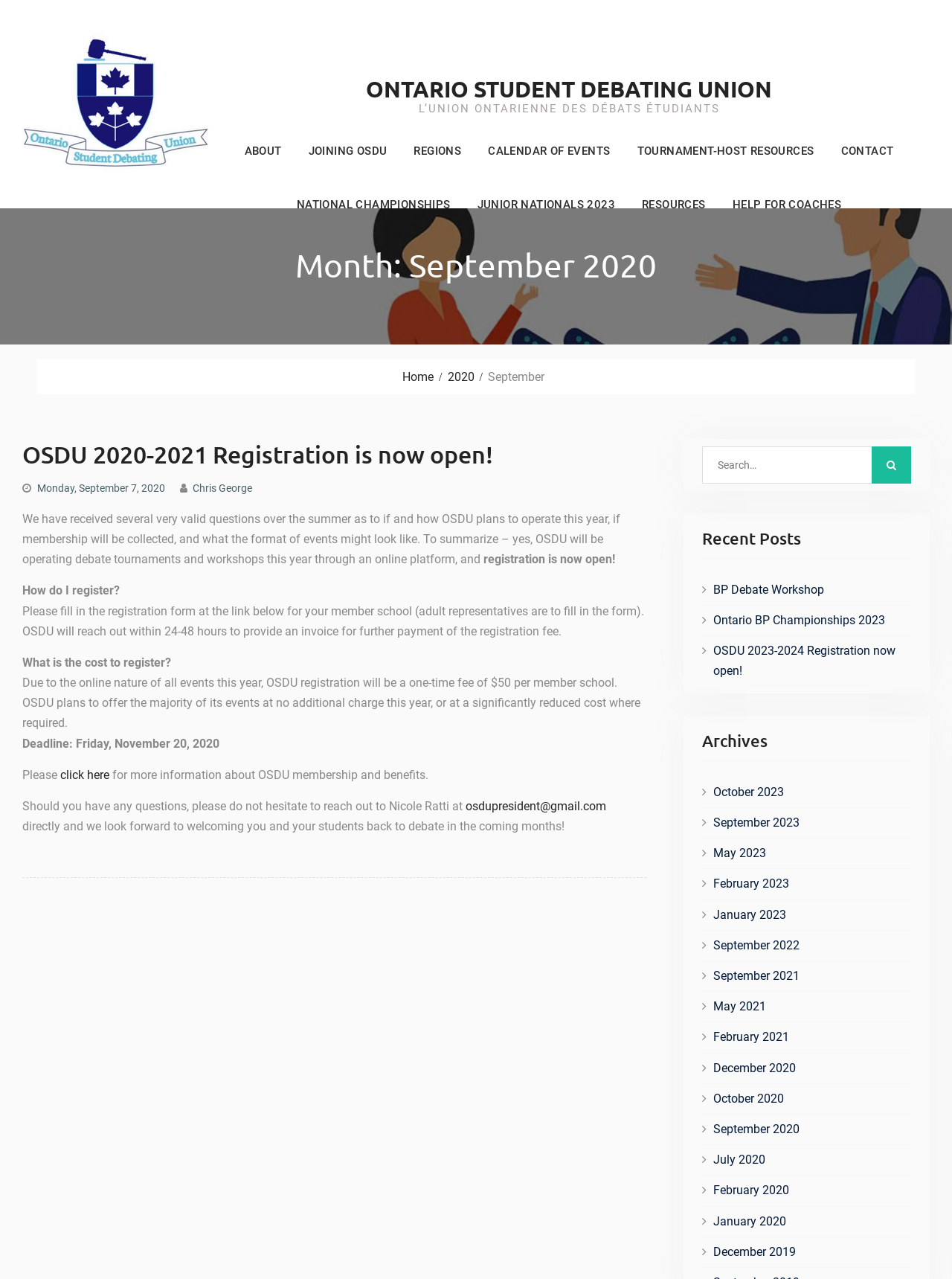Find and provide the bounding box coordinates for the UI element described with: "Help for Coaches".

[0.757, 0.139, 0.896, 0.181]